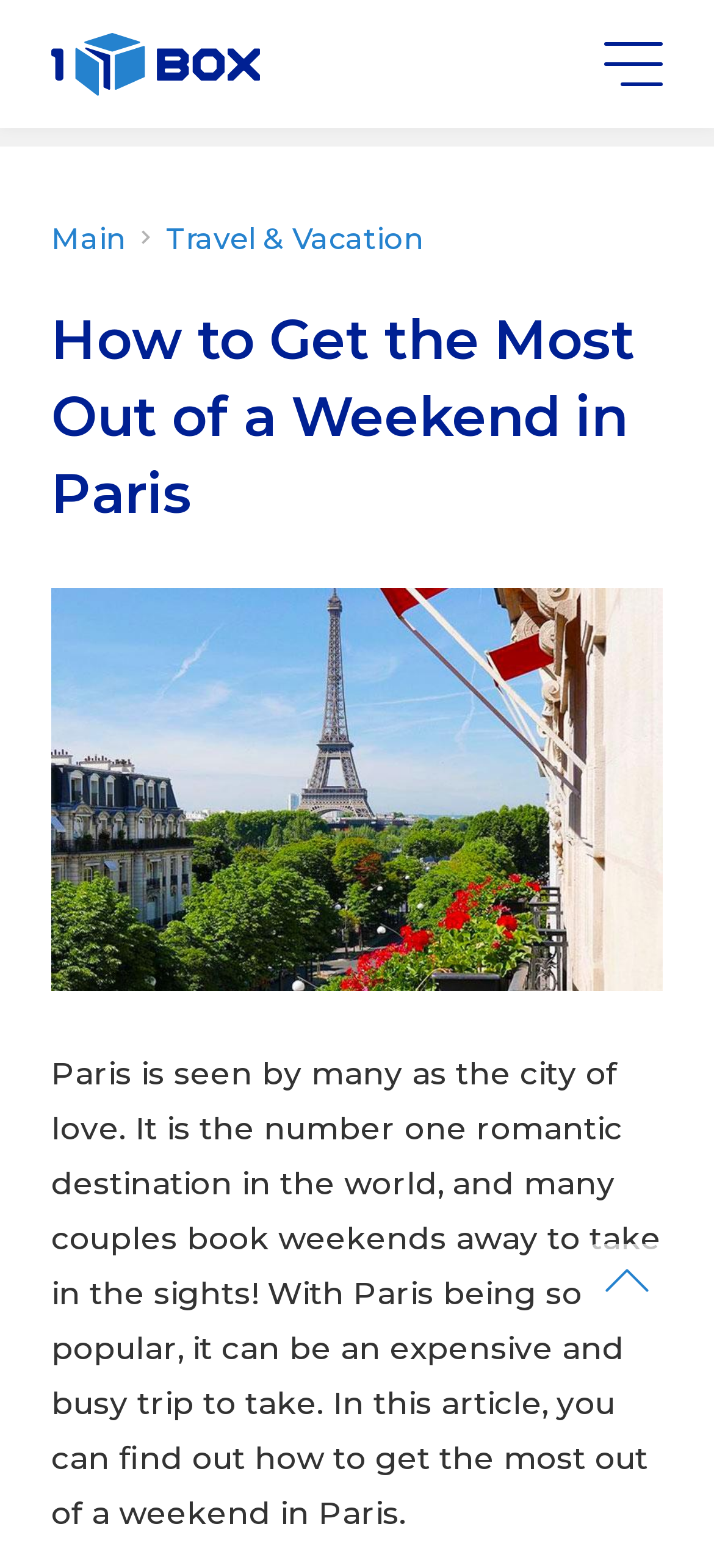Answer the question below with a single word or a brief phrase: 
How many links are in the top section of the page?

Three